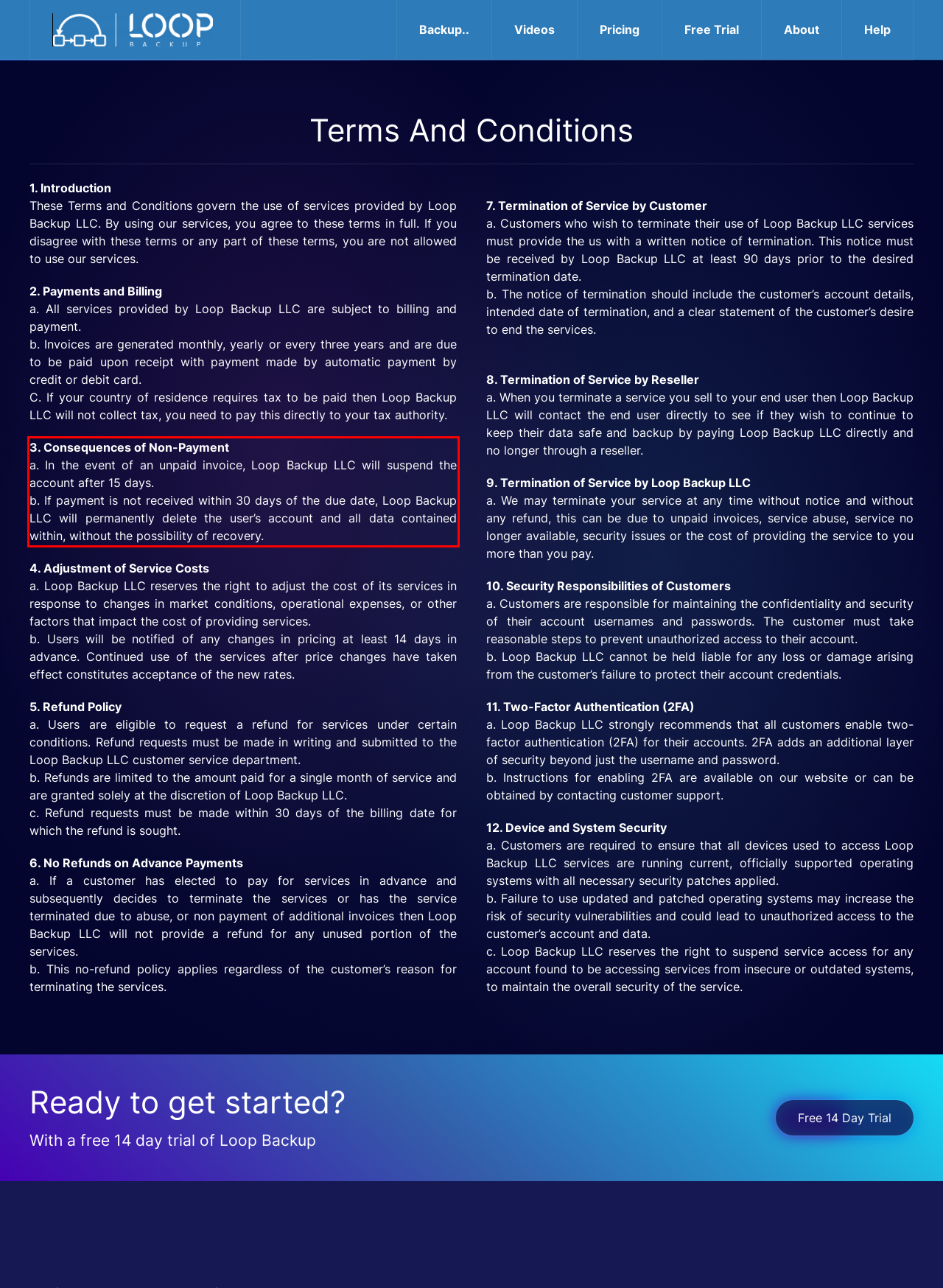Examine the webpage screenshot, find the red bounding box, and extract the text content within this marked area.

3. Consequences of Non-Payment a. In the event of an unpaid invoice, Loop Backup LLC will suspend the account after 15 days. b. If payment is not received within 30 days of the due date, Loop Backup LLC will permanently delete the user’s account and all data contained within, without the possibility of recovery.